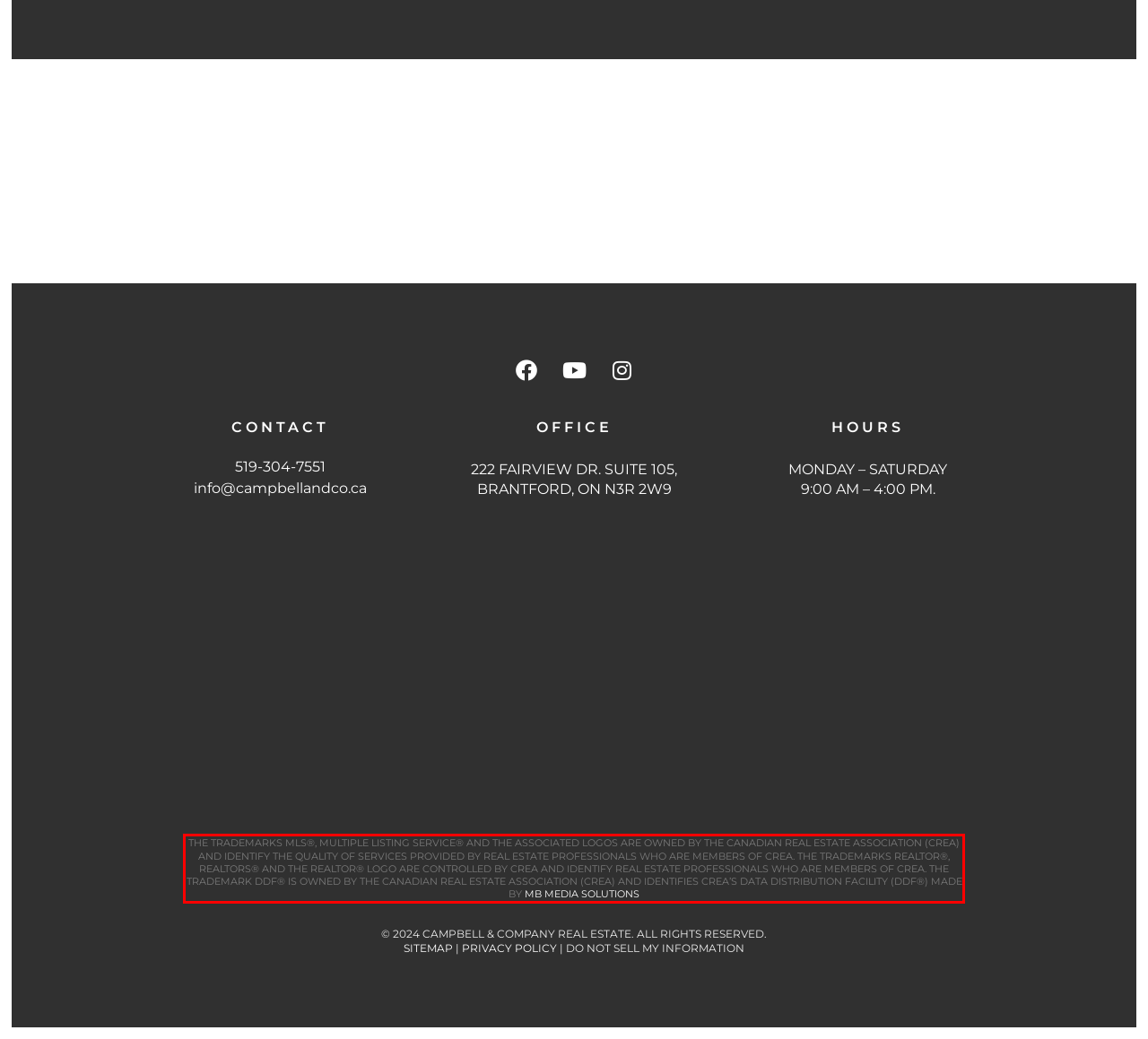Given a screenshot of a webpage with a red bounding box, extract the text content from the UI element inside the red bounding box.

THE TRADEMARKS MLS®, MULTIPLE LISTING SERVICE® AND THE ASSOCIATED LOGOS ARE OWNED BY THE CANADIAN REAL ESTATE ASSOCIATION (CREA) AND IDENTIFY THE QUALITY OF SERVICES PROVIDED BY REAL ESTATE PROFESSIONALS WHO ARE MEMBERS OF CREA. THE TRADEMARKS REALTOR®, REALTORS® AND THE REALTOR® LOGO ARE CONTROLLED BY CREA AND IDENTIFY REAL ESTATE PROFESSIONALS WHO ARE MEMBERS OF CREA. THE TRADEMARK DDF® IS OWNED BY THE CANADIAN REAL ESTATE ASSOCIATION (CREA) AND IDENTIFIES CREA’S DATA DISTRIBUTION FACILITY (DDF®) MADE BY MB MEDIA SOLUTIONS